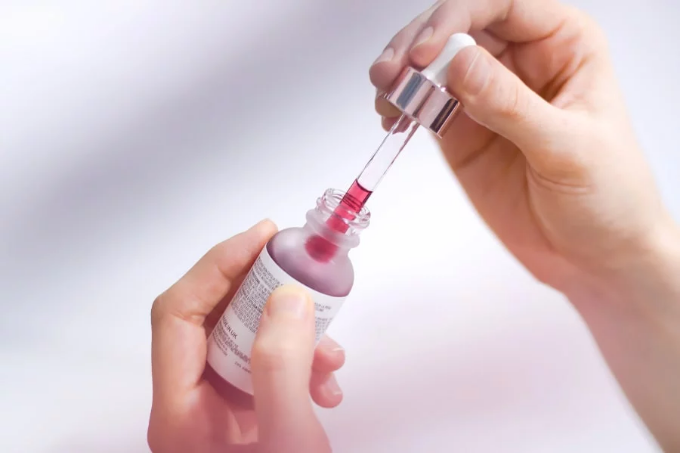Offer a detailed explanation of the image and its components.

The image features a pair of hands delicately holding a dropper bottle filled with a vibrant pink liquid. One hand is carefully removing the cap, while the other hand is grasping the body of the bottle, highlighting the focus on the product. This visual could represent a chemical peel serum, as the surrounding context emphasizes exploring the best chemical peels for dry skin. Such products are designed to exfoliate and rejuvenate skin, making them particularly beneficial for those with dry or sensitive skin. The aesthetic of the photo, with soft lighting and a minimalistic backdrop, enhances the product's appeal, suggesting a luxurious or professional skincare routine.